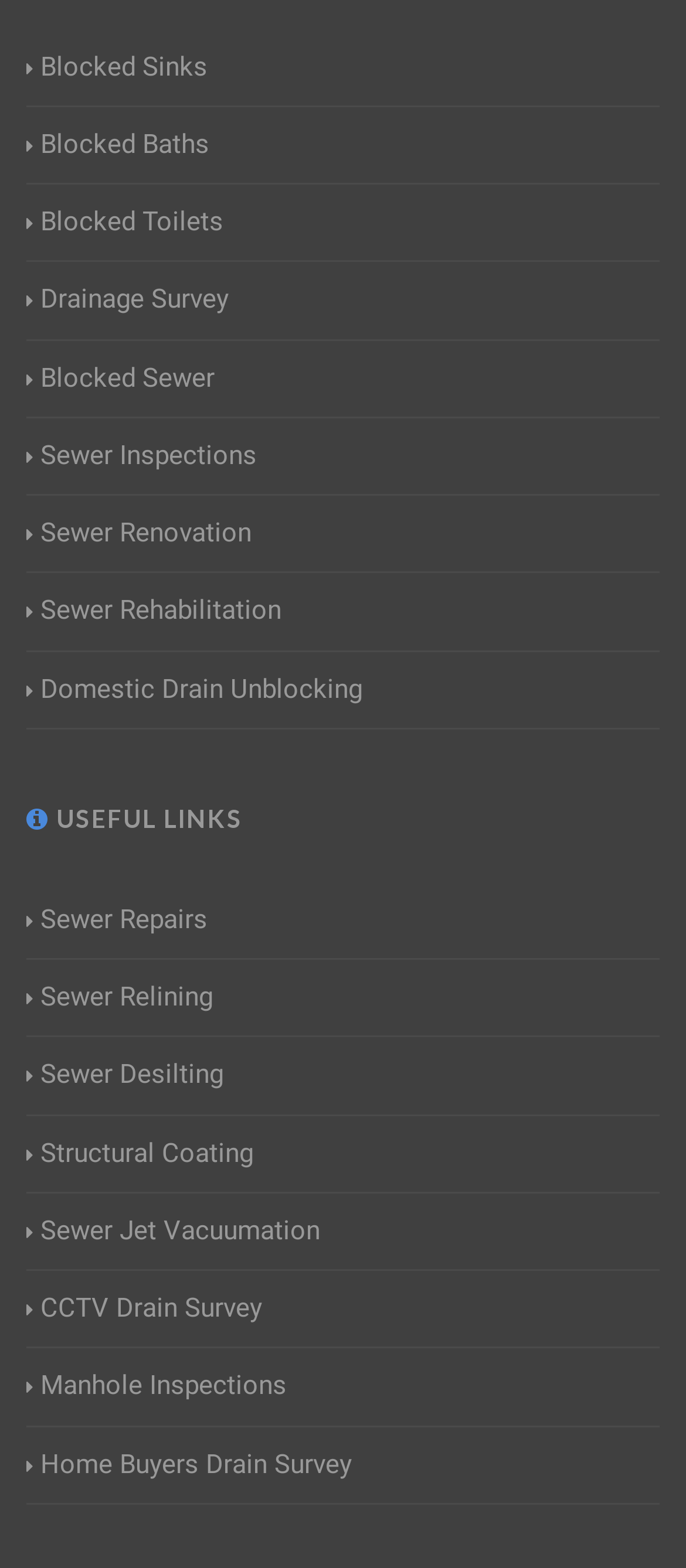Provide a one-word or short-phrase answer to the question:
What is the last service listed?

Home Buyers Drain Survey